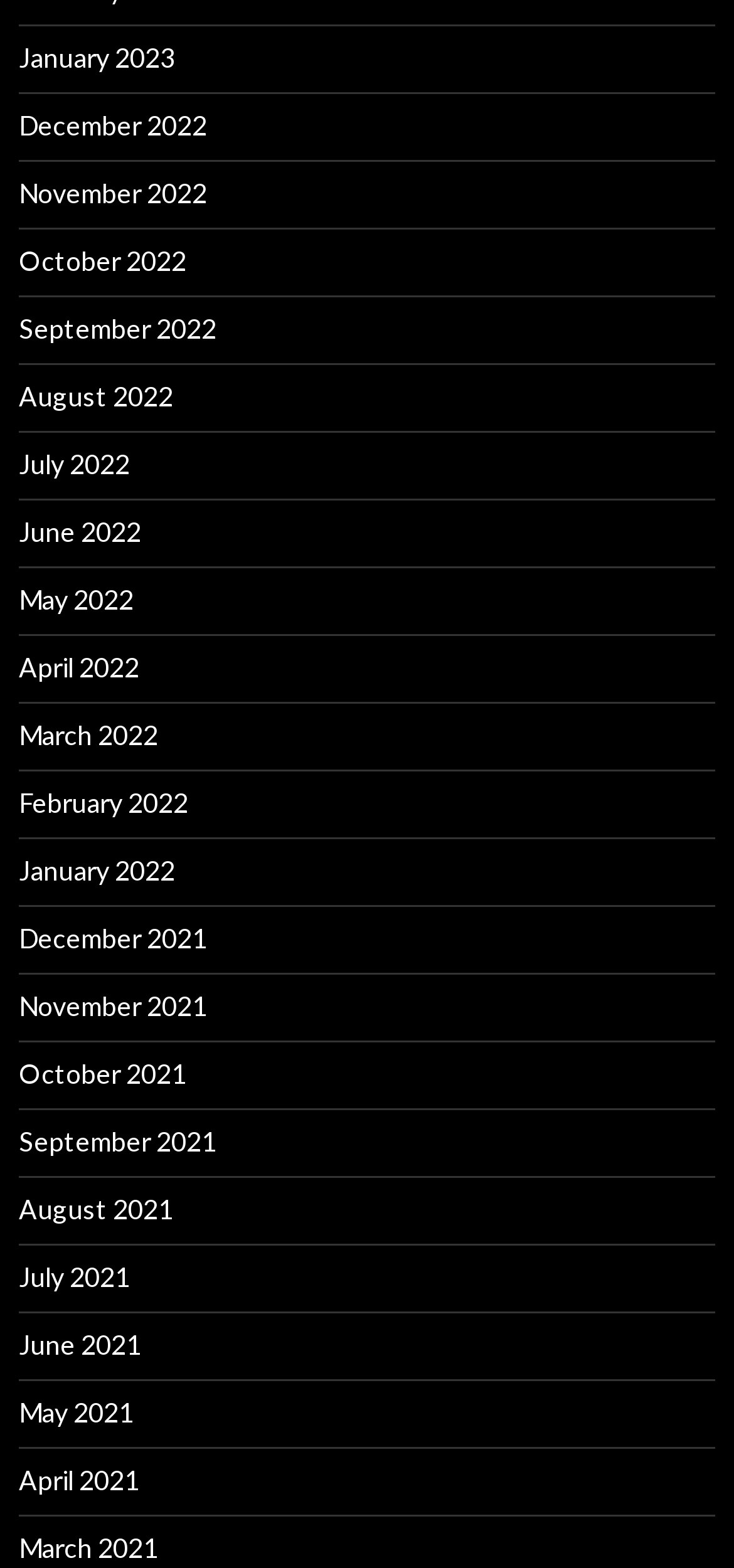Please identify the bounding box coordinates of the element's region that needs to be clicked to fulfill the following instruction: "browse November 2022". The bounding box coordinates should consist of four float numbers between 0 and 1, i.e., [left, top, right, bottom].

[0.026, 0.113, 0.282, 0.133]